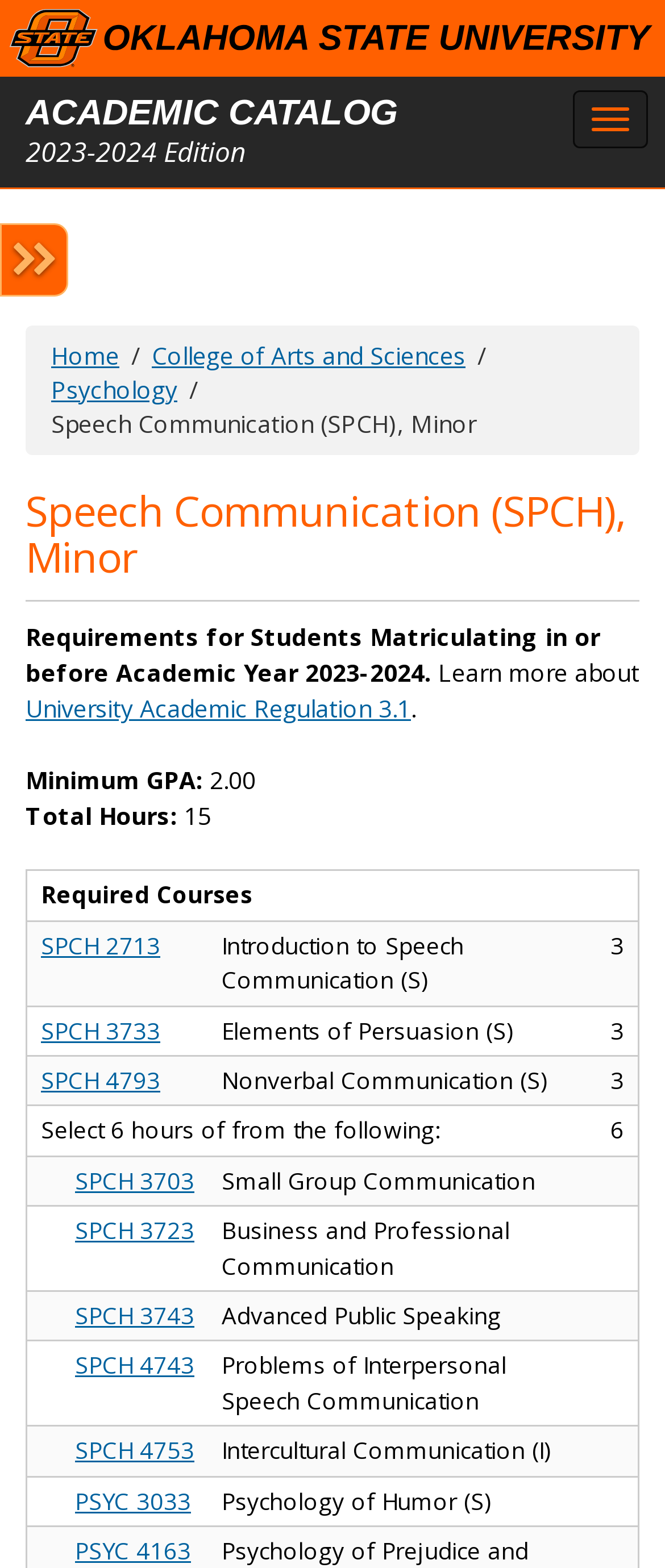Please find the bounding box coordinates of the element that needs to be clicked to perform the following instruction: "Read about the benefits of using an audio receiver". The bounding box coordinates should be four float numbers between 0 and 1, represented as [left, top, right, bottom].

None